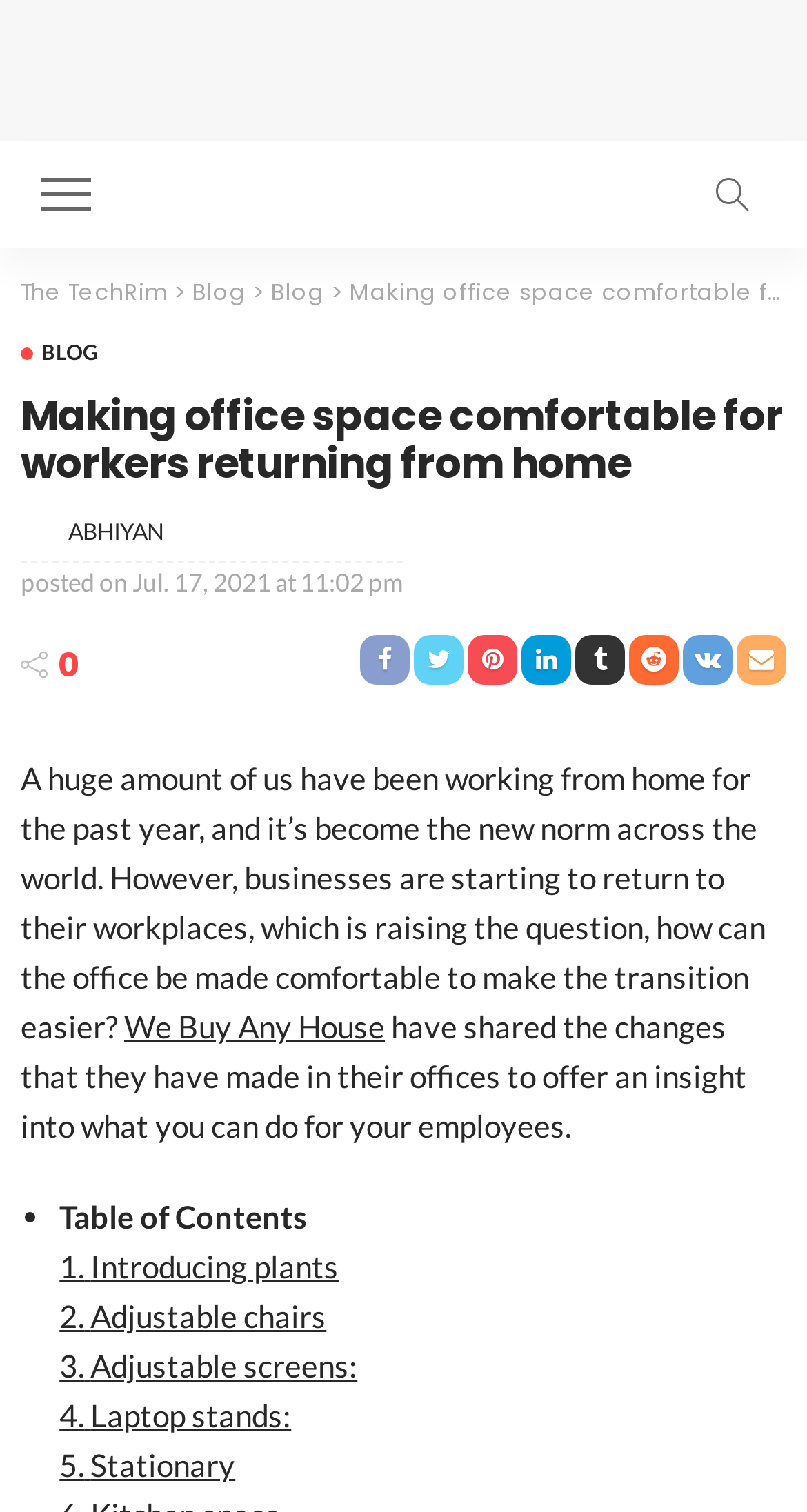Find the bounding box coordinates for the element that must be clicked to complete the instruction: "Explore the ABHIYAN link". The coordinates should be four float numbers between 0 and 1, indicated as [left, top, right, bottom].

[0.026, 0.336, 0.072, 0.361]